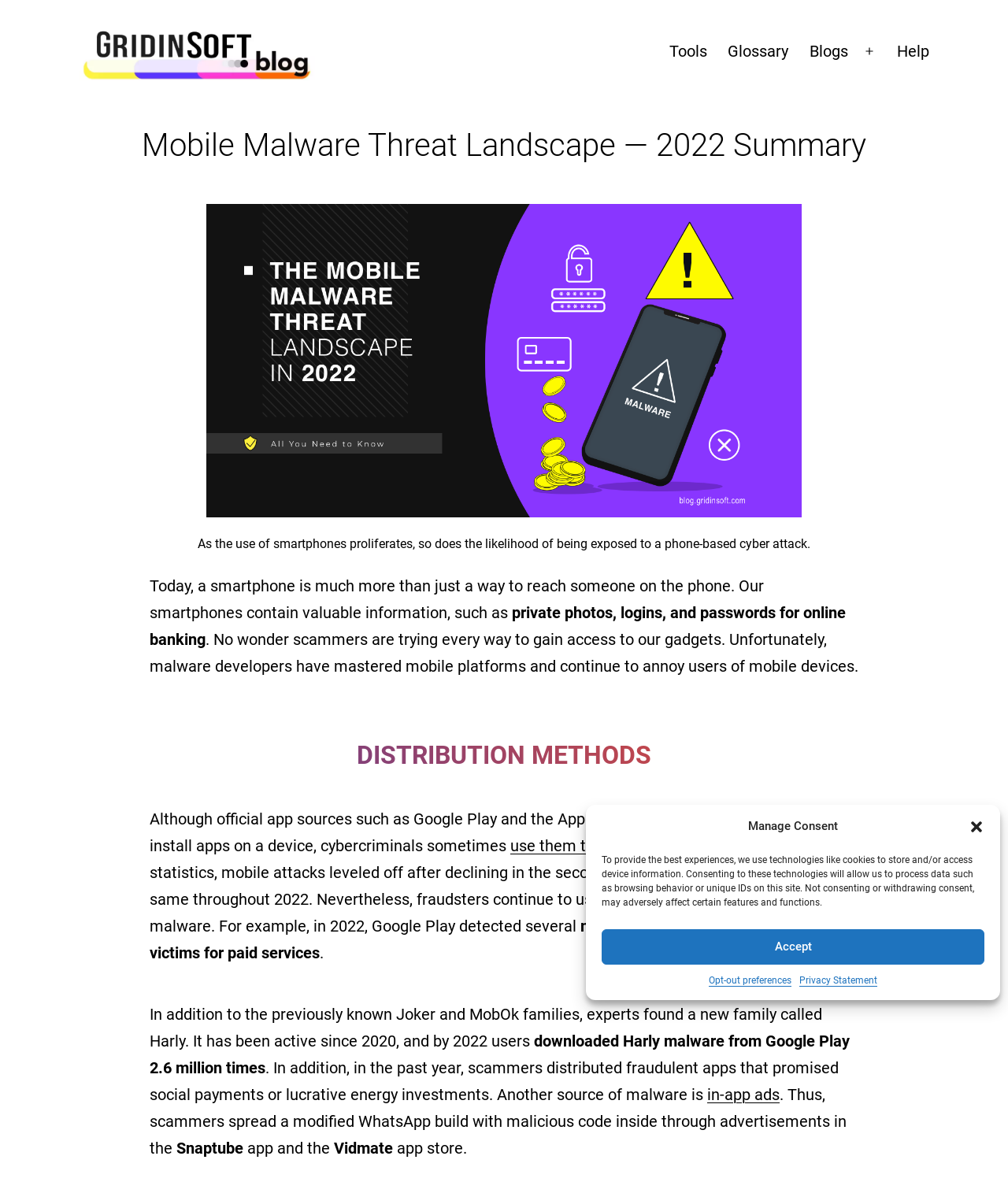Indicate the bounding box coordinates of the element that needs to be clicked to satisfy the following instruction: "Click the 'Gridinsoft Blogs' link". The coordinates should be four float numbers between 0 and 1, i.e., [left, top, right, bottom].

[0.078, 0.022, 0.312, 0.067]